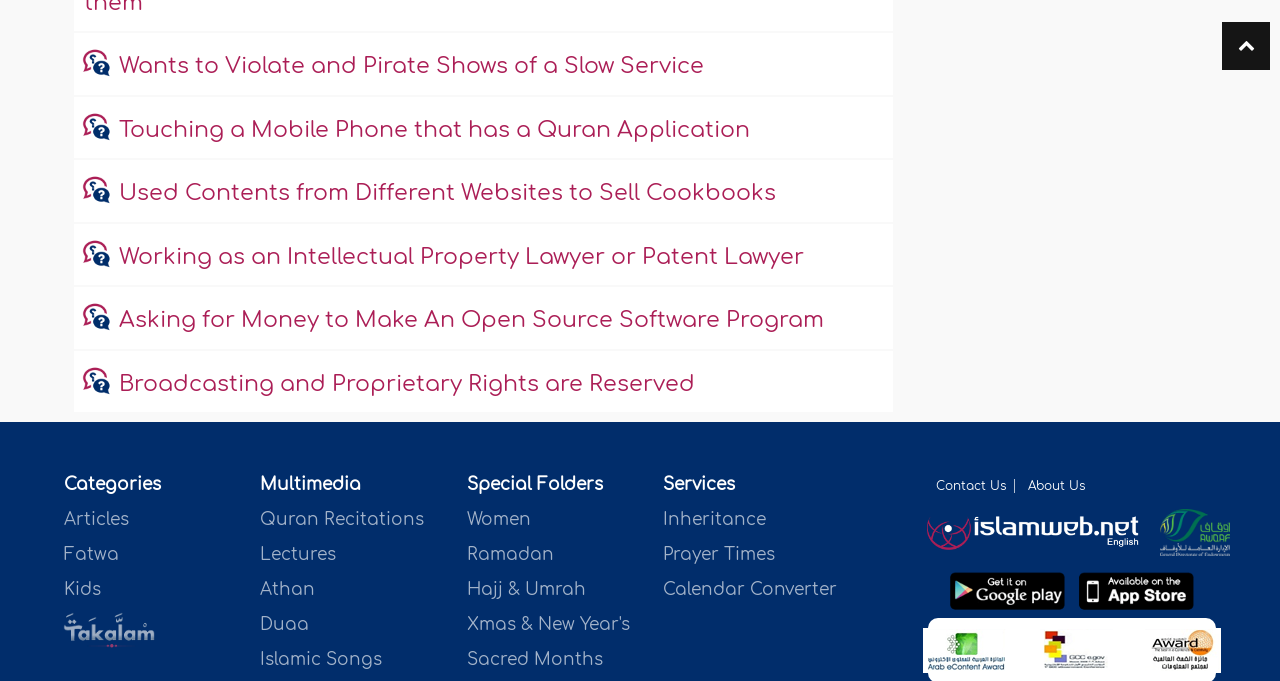Pinpoint the bounding box coordinates for the area that should be clicked to perform the following instruction: "Contact 'About Us'".

[0.797, 0.704, 0.854, 0.725]